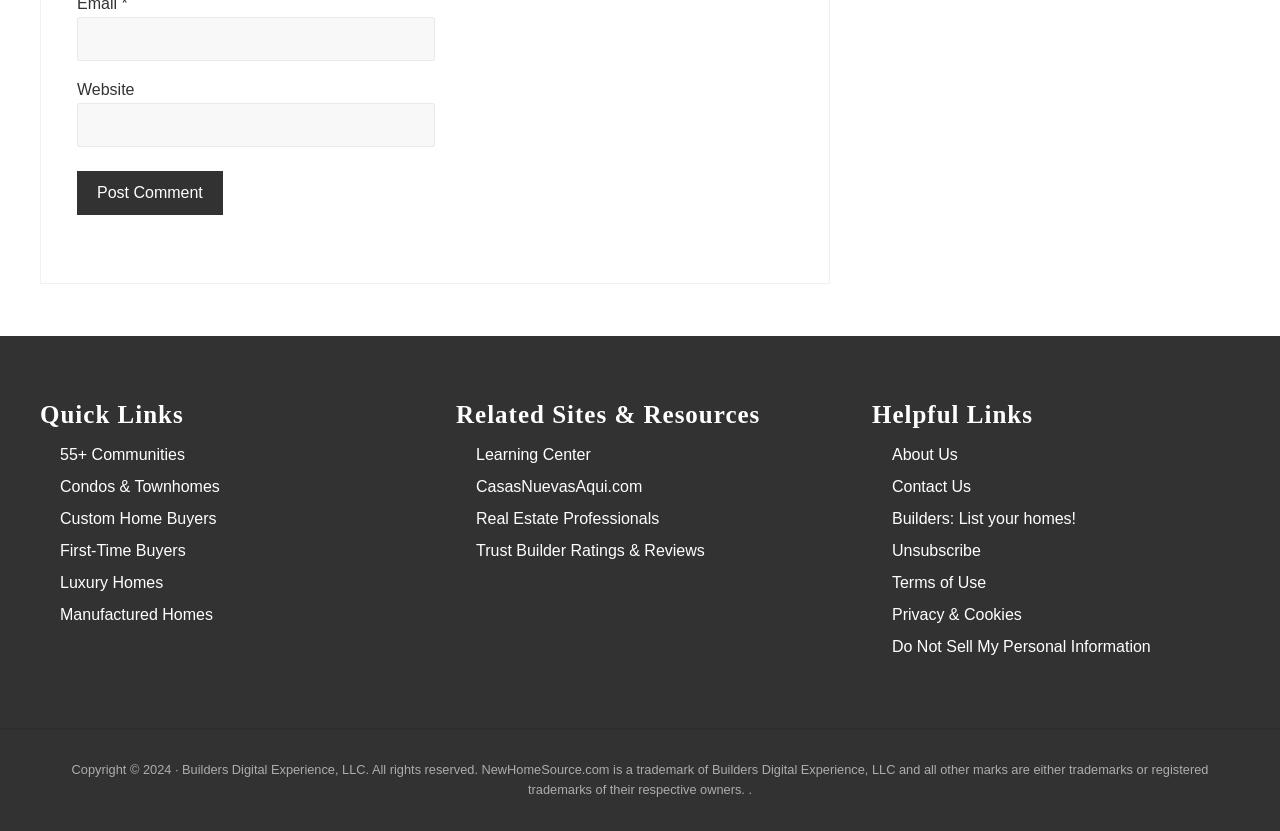Show the bounding box coordinates for the HTML element described as: "CasasNuevasAqui.com".

[0.372, 0.575, 0.502, 0.595]